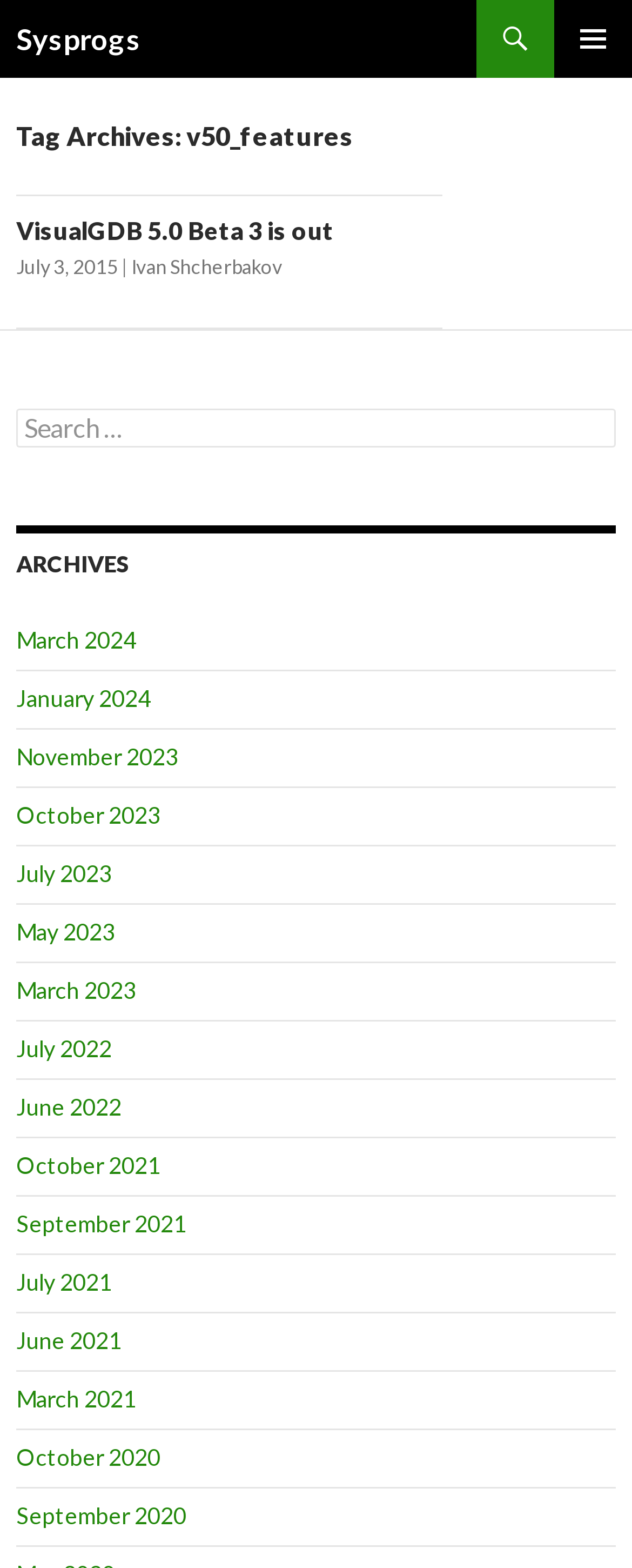Please specify the bounding box coordinates of the clickable region to carry out the following instruction: "read VisualGDB 5.0 Beta 3 is out". The coordinates should be four float numbers between 0 and 1, in the format [left, top, right, bottom].

[0.026, 0.138, 0.528, 0.156]